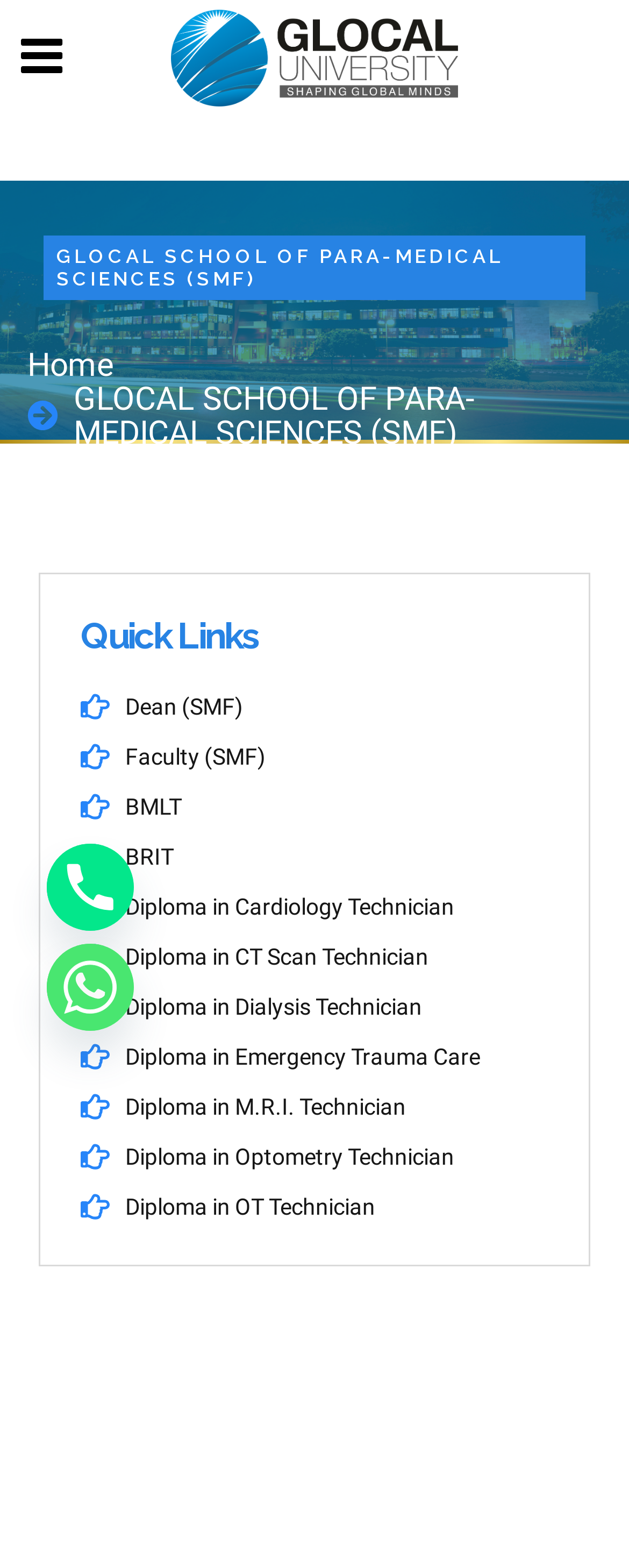Determine the bounding box coordinates for the UI element described. Format the coordinates as (top-left x, top-left y, bottom-right x, bottom-right y) and ensure all values are between 0 and 1. Element description: Diploma in CT Scan Technician

[0.128, 0.6, 0.872, 0.621]